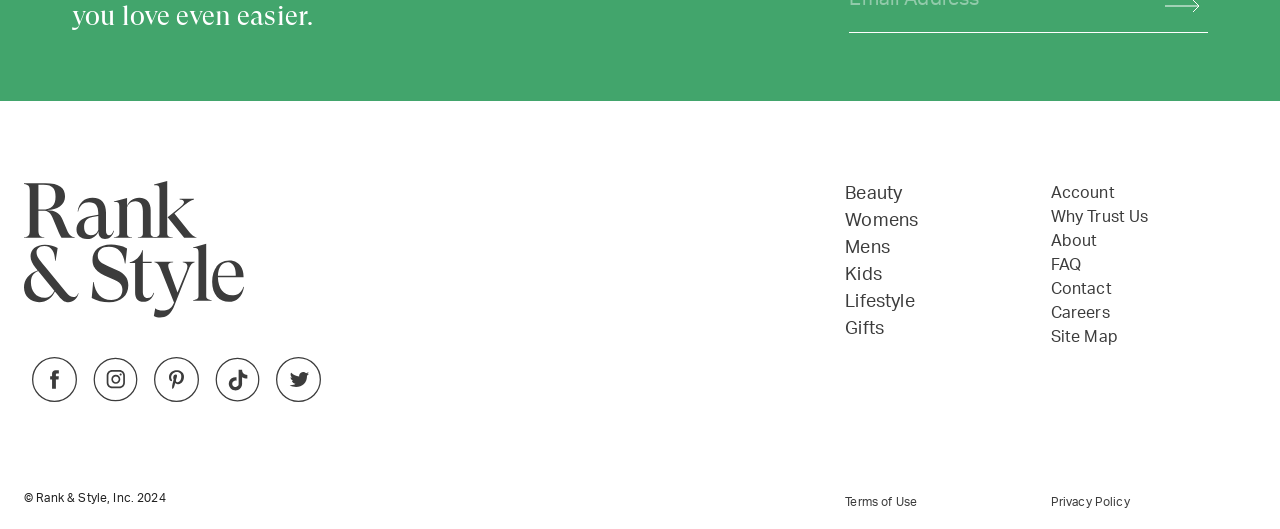What is the copyright year of the website? Analyze the screenshot and reply with just one word or a short phrase.

2024